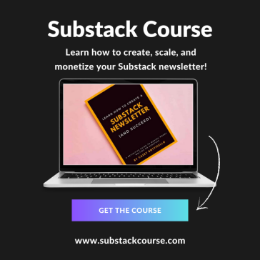Explain the image in a detailed and descriptive way.

The image showcases a promotional graphic for a Substack course, featuring a laptop placed on a pink background. The screen displays a bold book cover titled "Substack Newsletter," indicating a focus on how to create, scale, and monetize Substack newsletters. The text emphasizes the course's objective: "Learn how to create, scale, and monetize your Substack newsletter!" Below the laptop, there is a prominent call to action button in a vibrant hue that reads "GET THE COURSE," inviting viewers to engage further. The bottom of the image features the website URL, www.substackcourse.com, directing interested individuals to find more information about the course. The overall design reflects a modern and engaging approach aimed at writers and content creators looking to enhance their presence on the Substack platform.